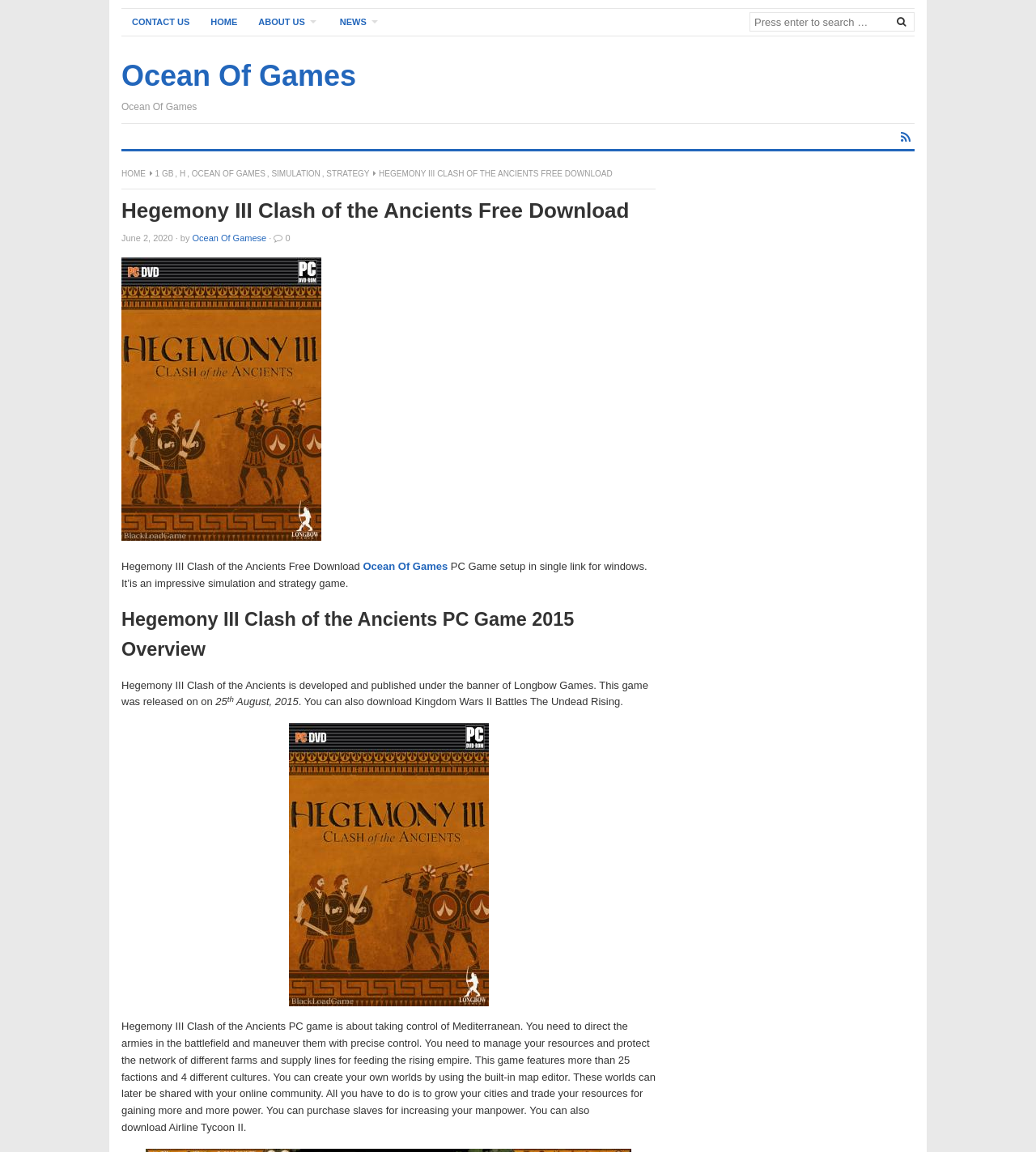Extract the main heading text from the webpage.

Ocean Of Games